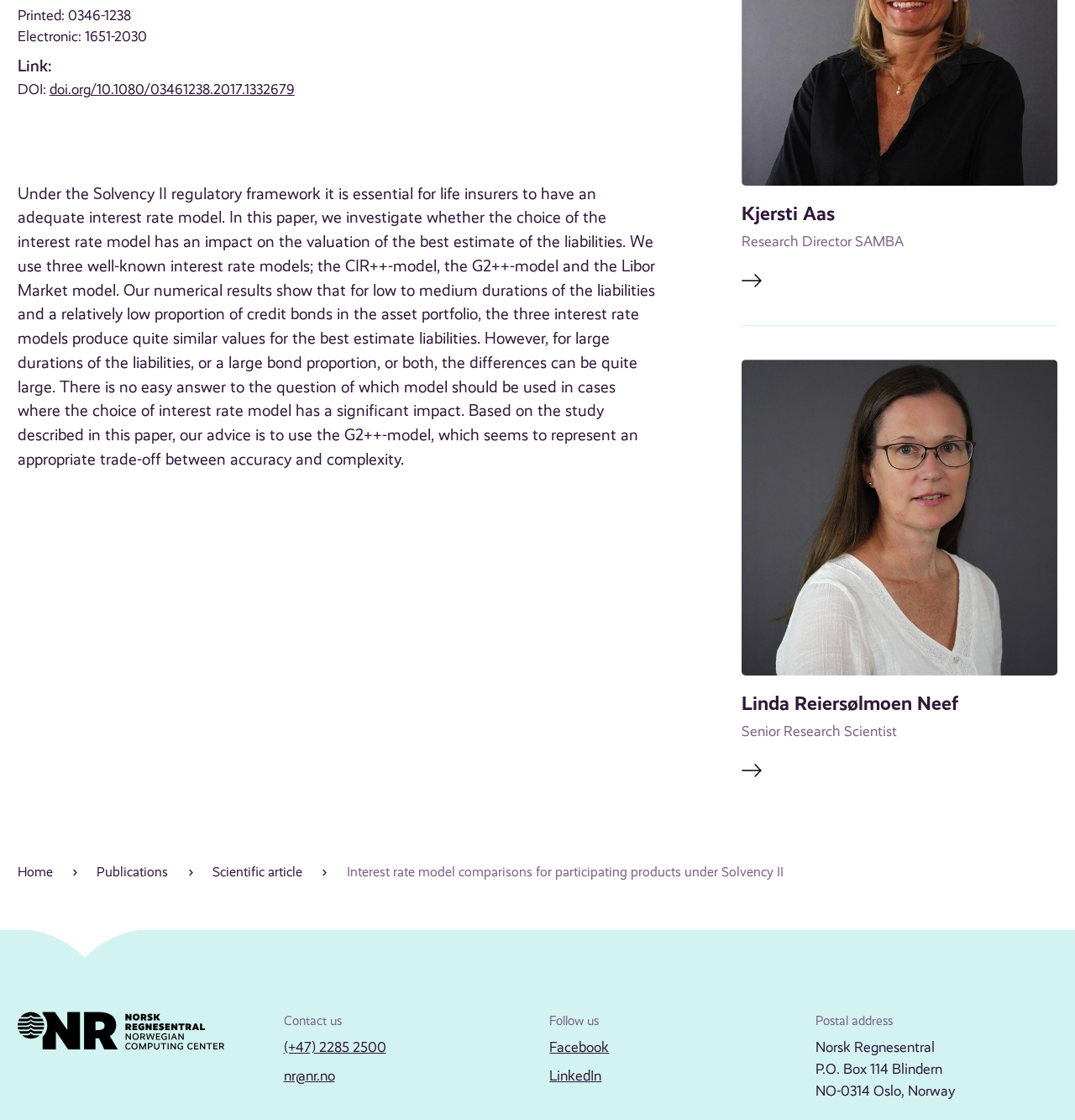Identify the bounding box for the given UI element using the description provided. Coordinates should be in the format (top-left x, top-left y, bottom-right x, bottom-right y) and must be between 0 and 1. Here is the description: Pricing

None